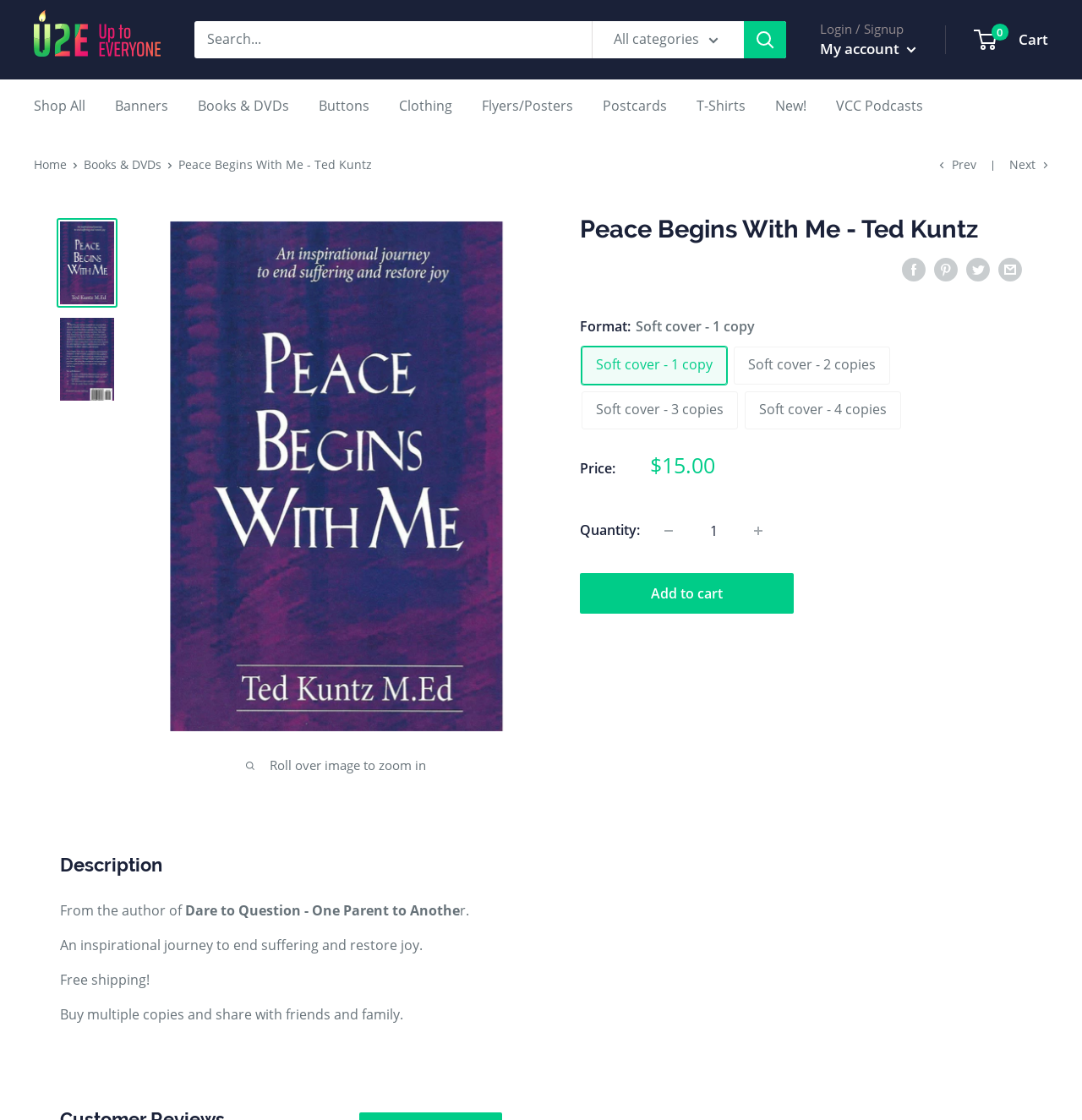Locate the bounding box coordinates of the clickable region necessary to complete the following instruction: "Search for products". Provide the coordinates in the format of four float numbers between 0 and 1, i.e., [left, top, right, bottom].

[0.18, 0.019, 0.727, 0.052]